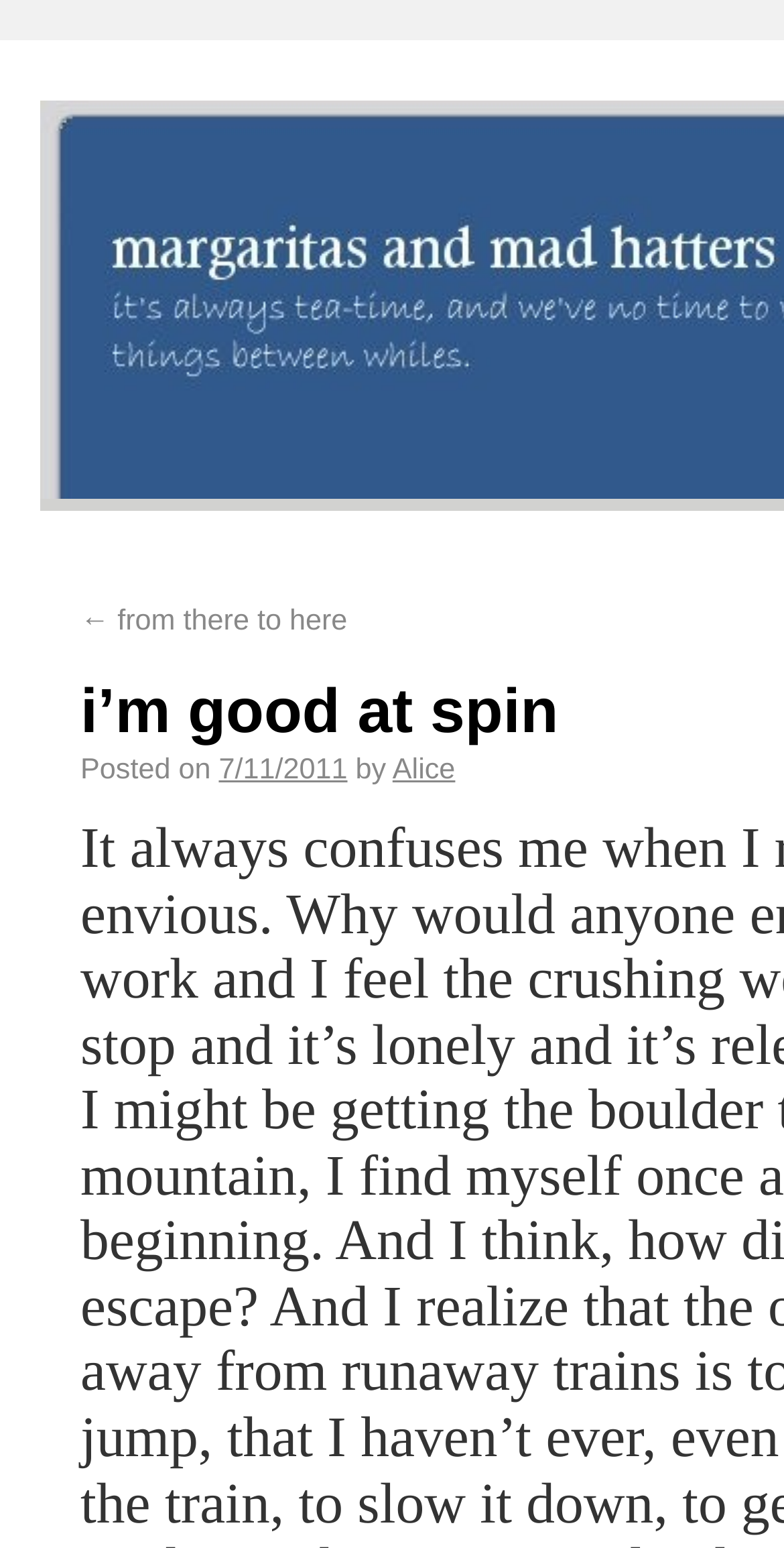Identify the first-level heading on the webpage and generate its text content.

i’m good at spin